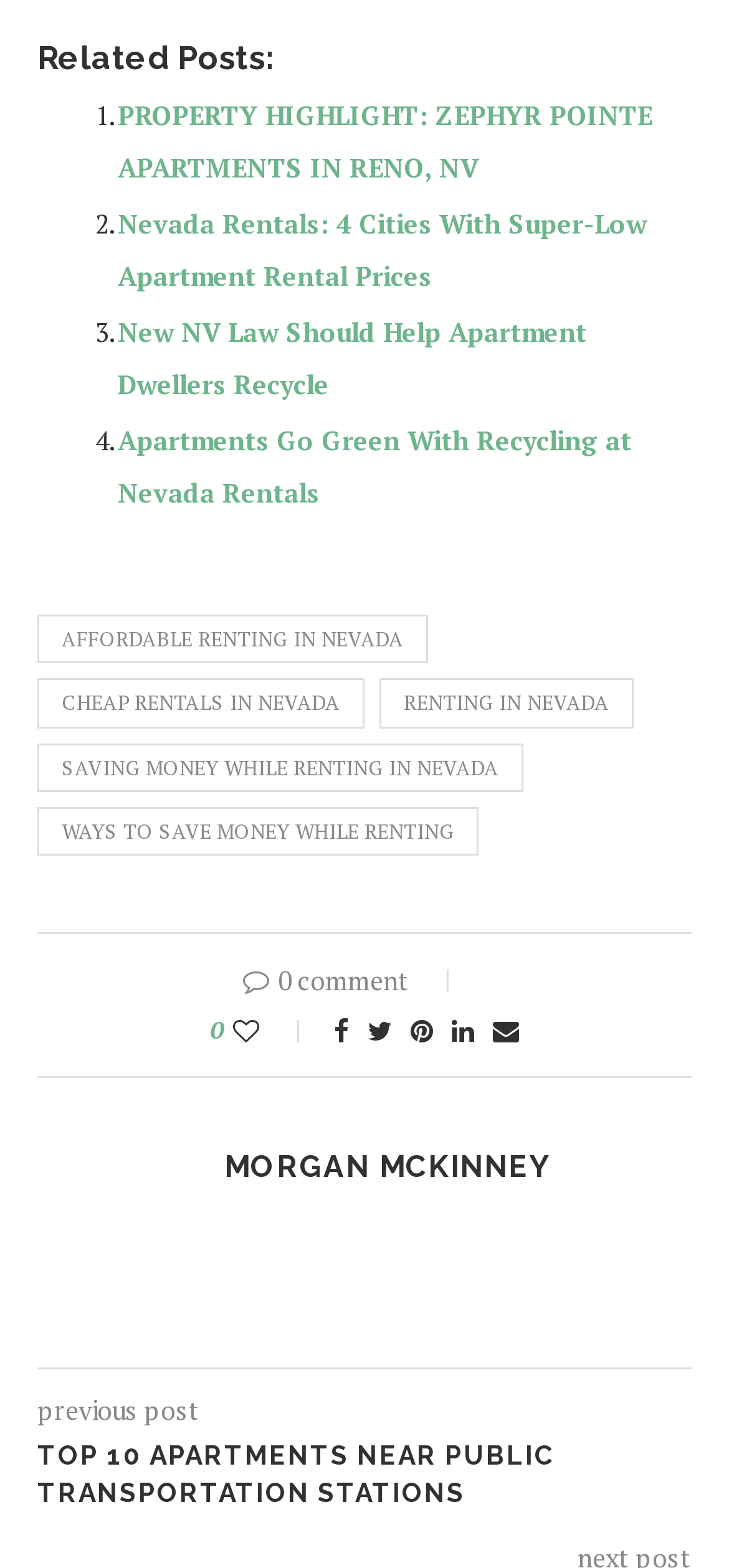Find the bounding box coordinates for the UI element whose description is: "Pinterest". The coordinates should be four float numbers between 0 and 1, in the format [left, top, right, bottom].

[0.563, 0.646, 0.594, 0.668]